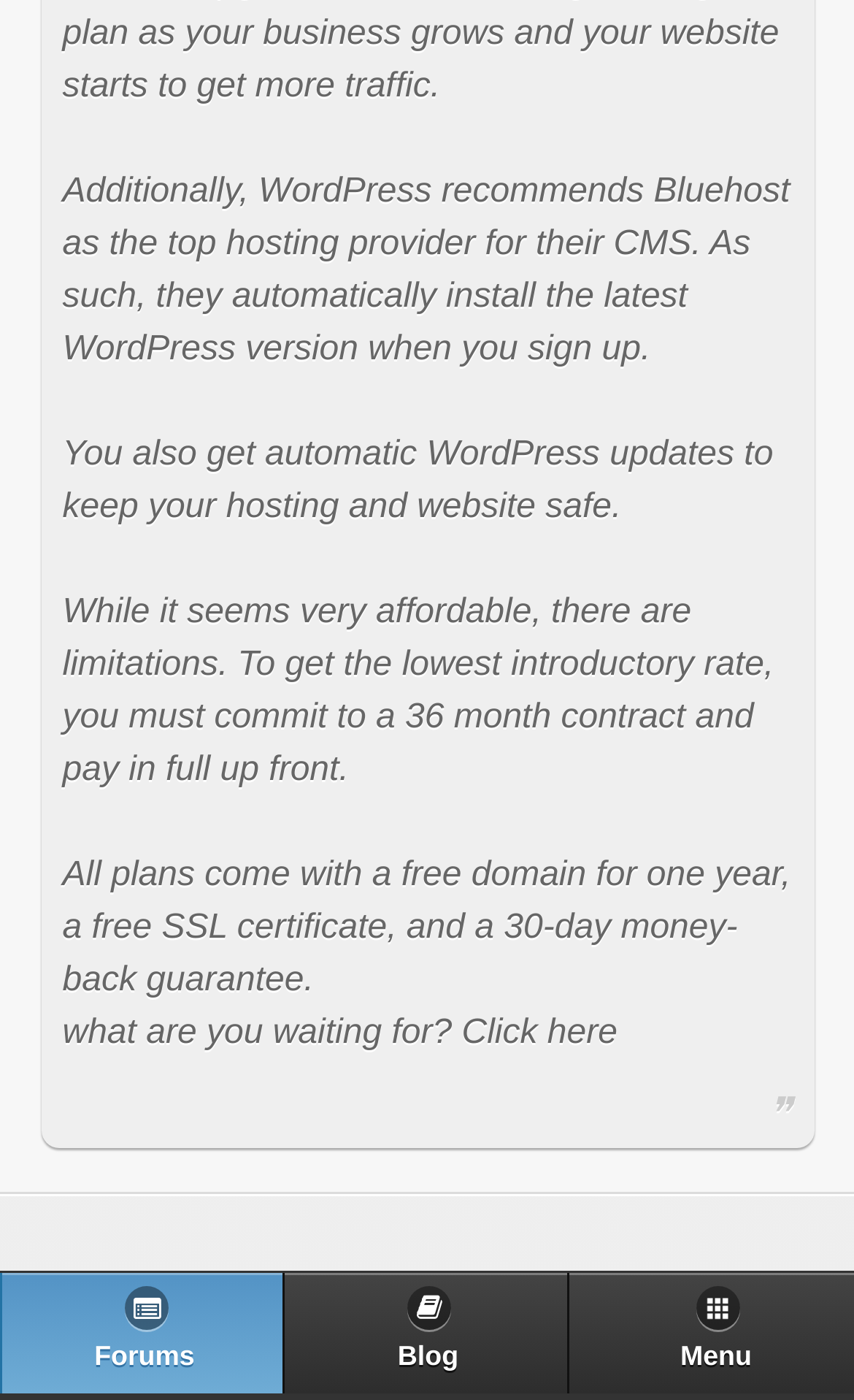What is recommended by WordPress?
Using the details shown in the screenshot, provide a comprehensive answer to the question.

Based on the text 'Additionally, WordPress recommends Bluehost as the top hosting provider for their CMS.', it is clear that WordPress recommends Bluehost as the top hosting provider for their CMS.